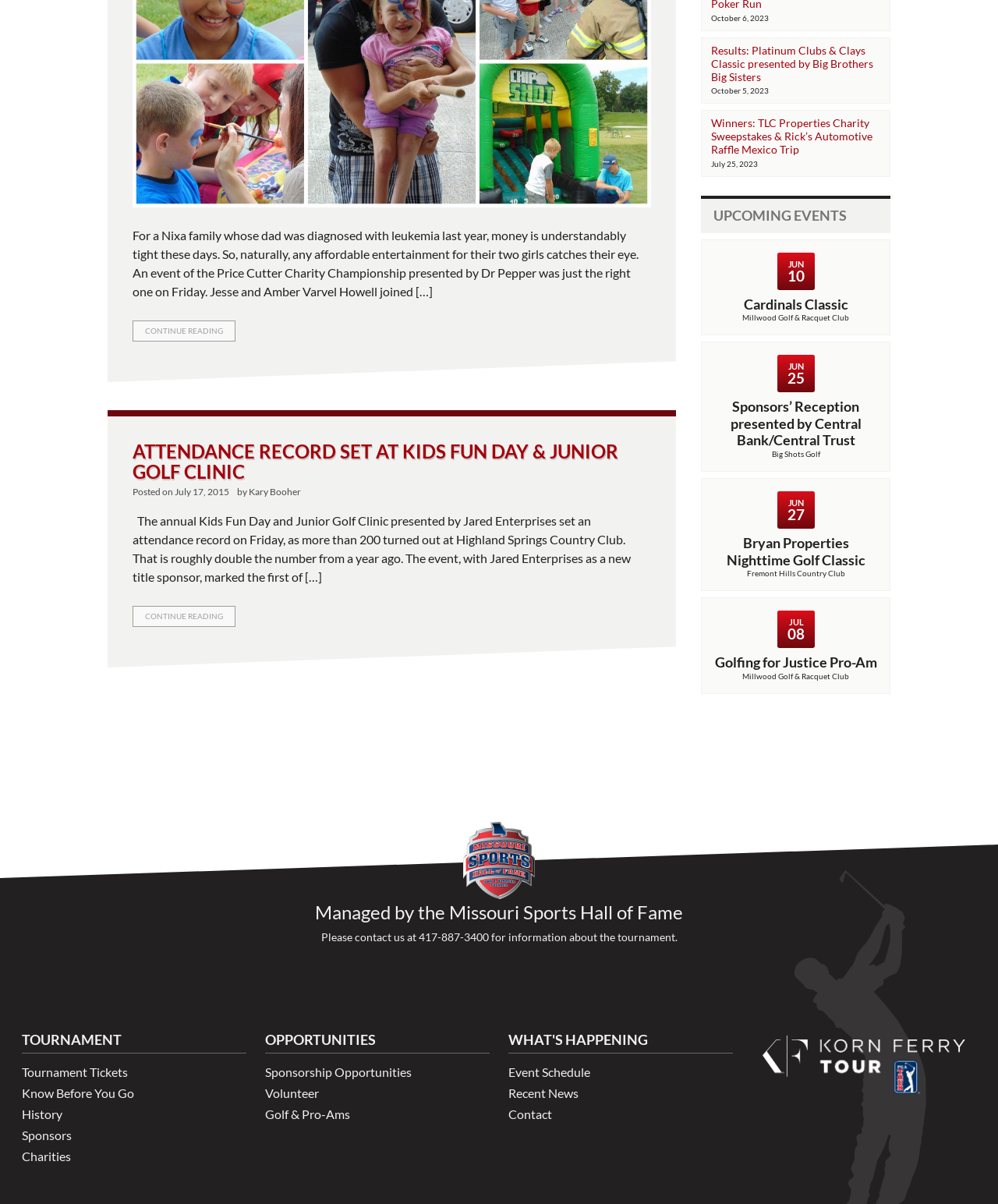Find and provide the bounding box coordinates for the UI element described here: "Know Before You Go". The coordinates should be given as four float numbers between 0 and 1: [left, top, right, bottom].

[0.022, 0.9, 0.247, 0.916]